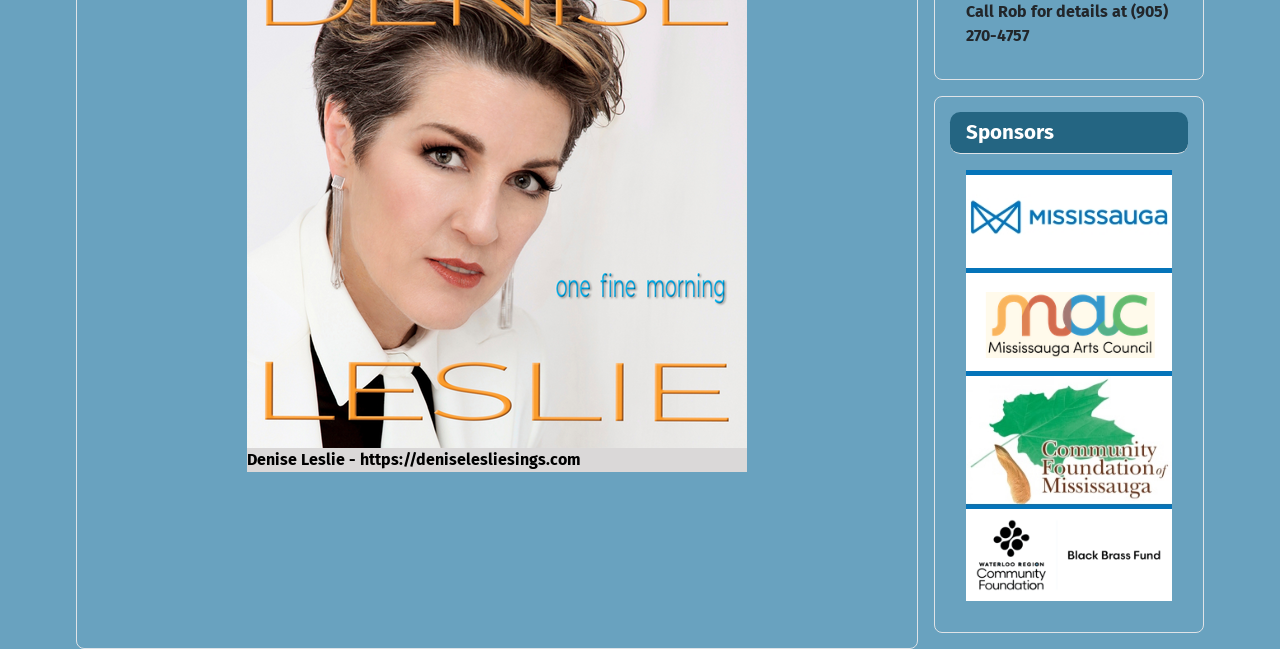Please respond in a single word or phrase: 
What is the category of the links on the right side of the webpage?

Sponsors